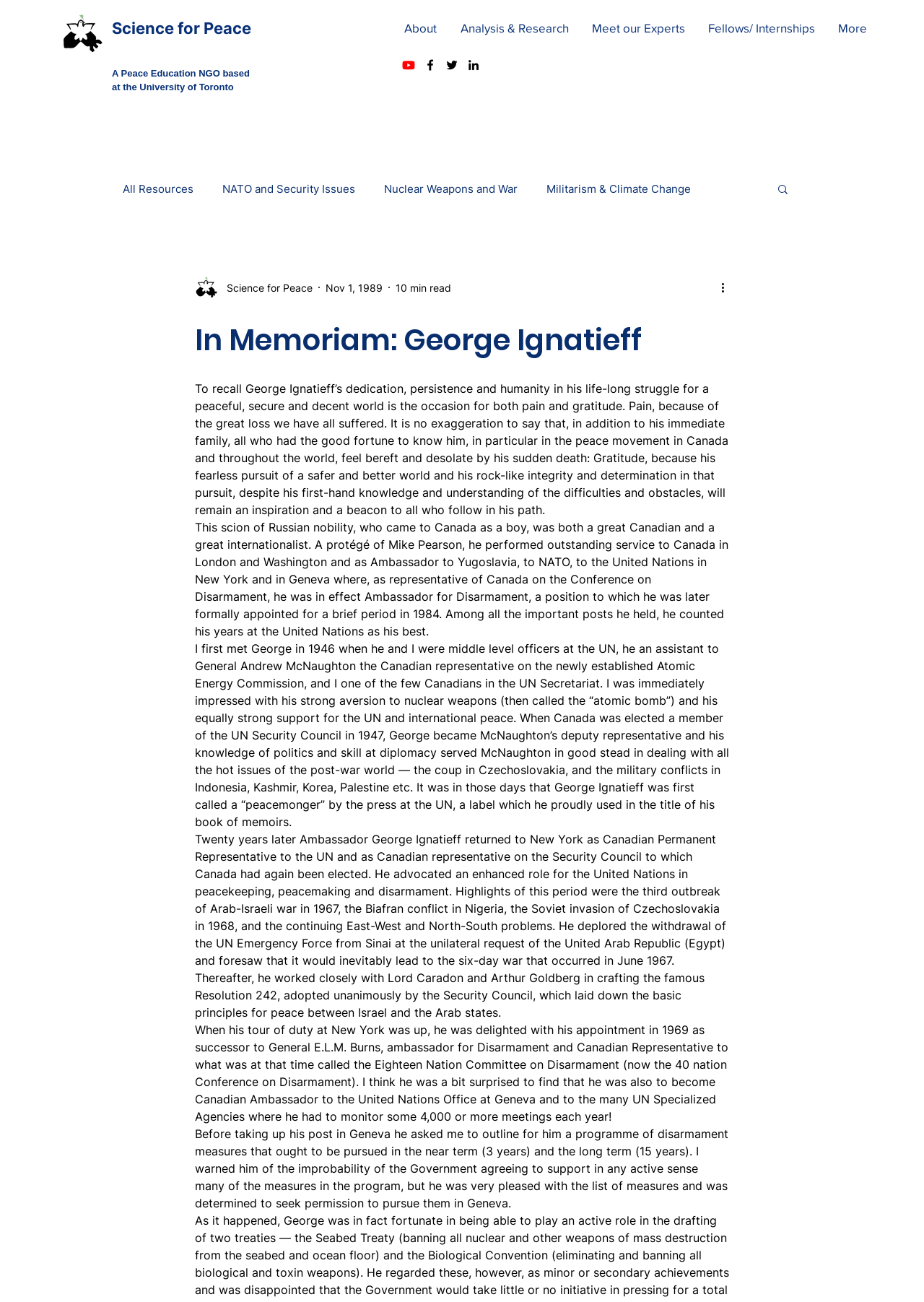What is the position held by George Ignatieff in 1984?
Based on the screenshot, provide a one-word or short-phrase response.

Ambassador for Disarmament